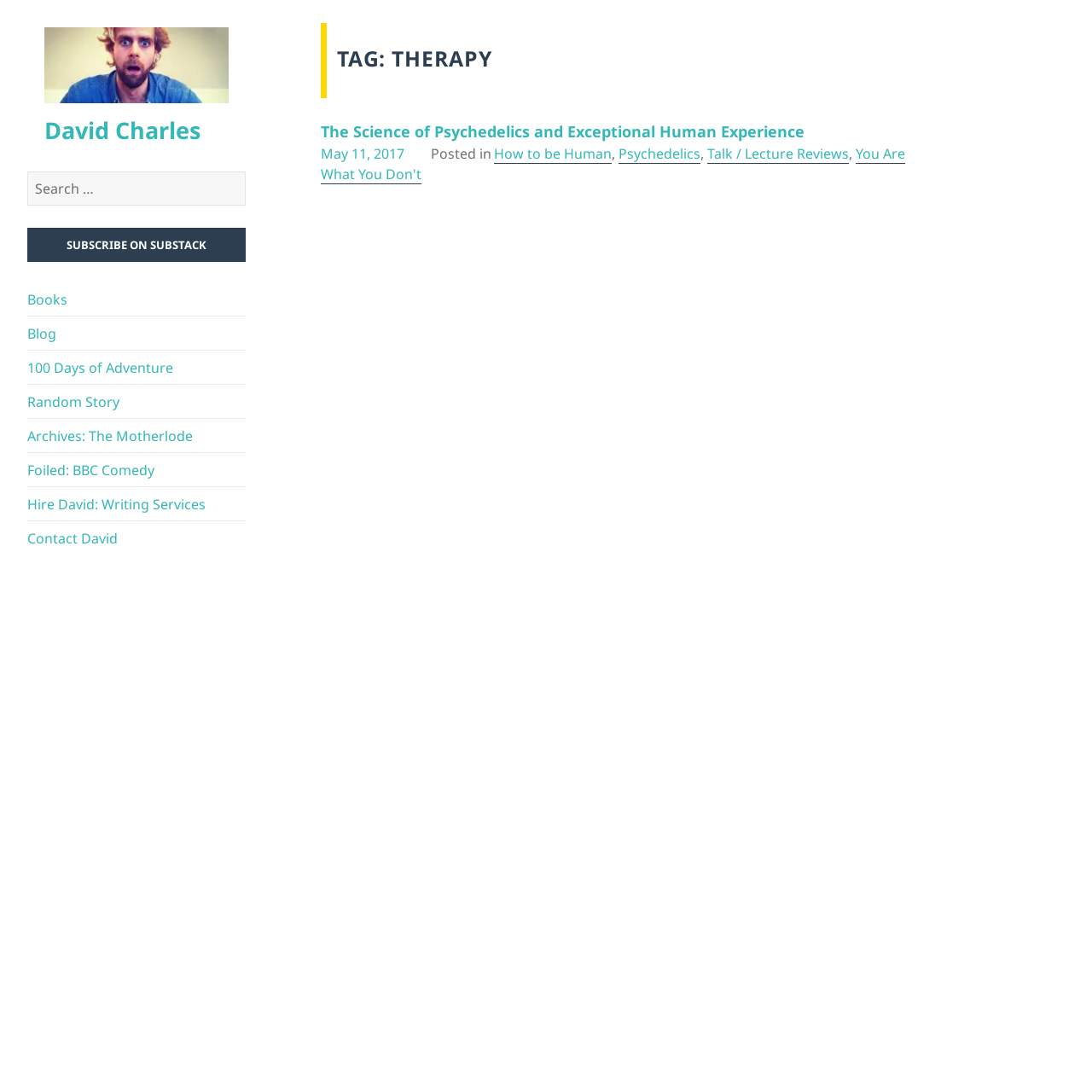Identify the bounding box coordinates of the HTML element based on this description: "May 11, 2017May 11, 2017".

[0.294, 0.132, 0.371, 0.149]